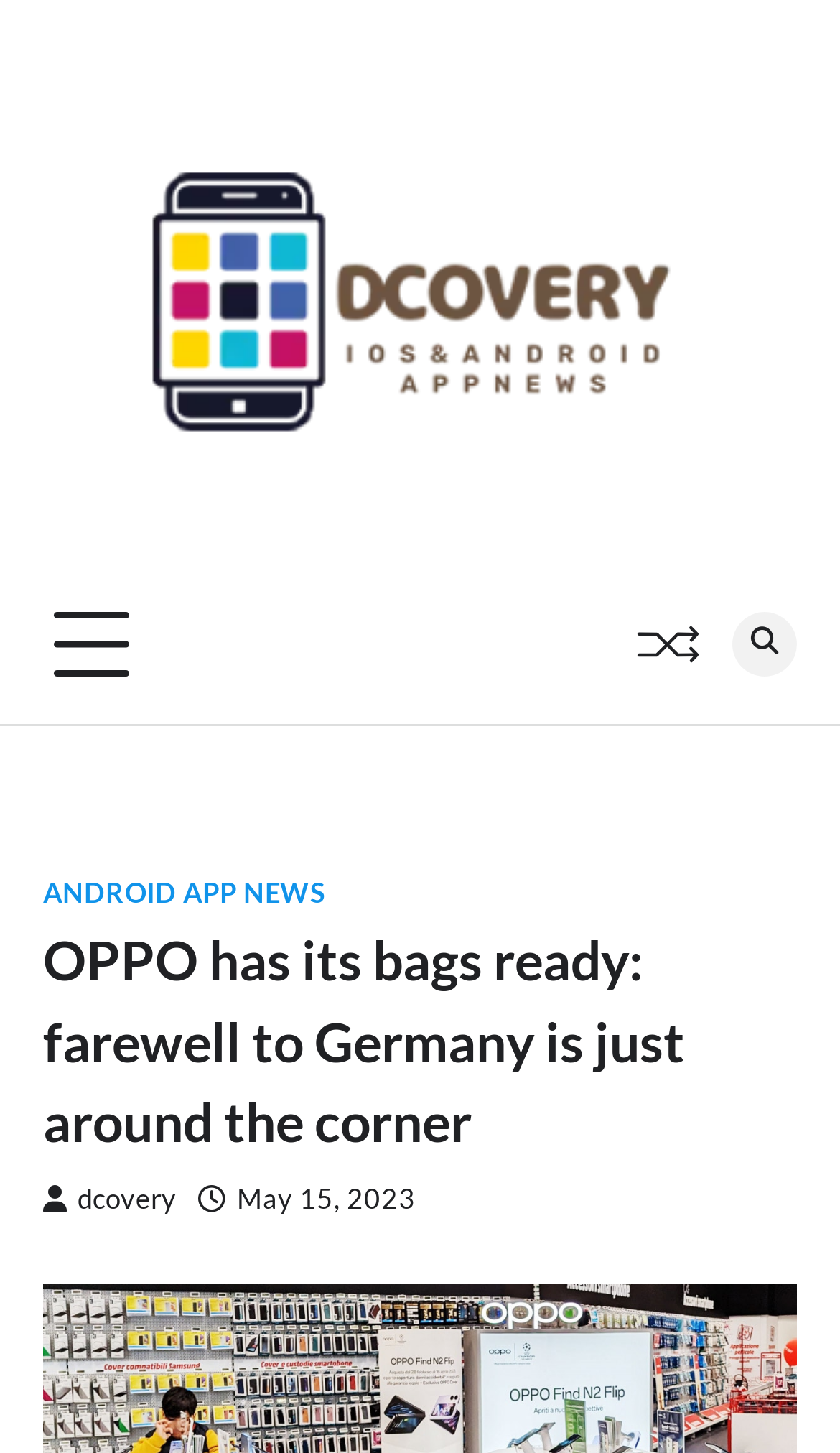Please find and generate the text of the main header of the webpage.

OPPO has its bags ready: farewell to Germany is just around the corner